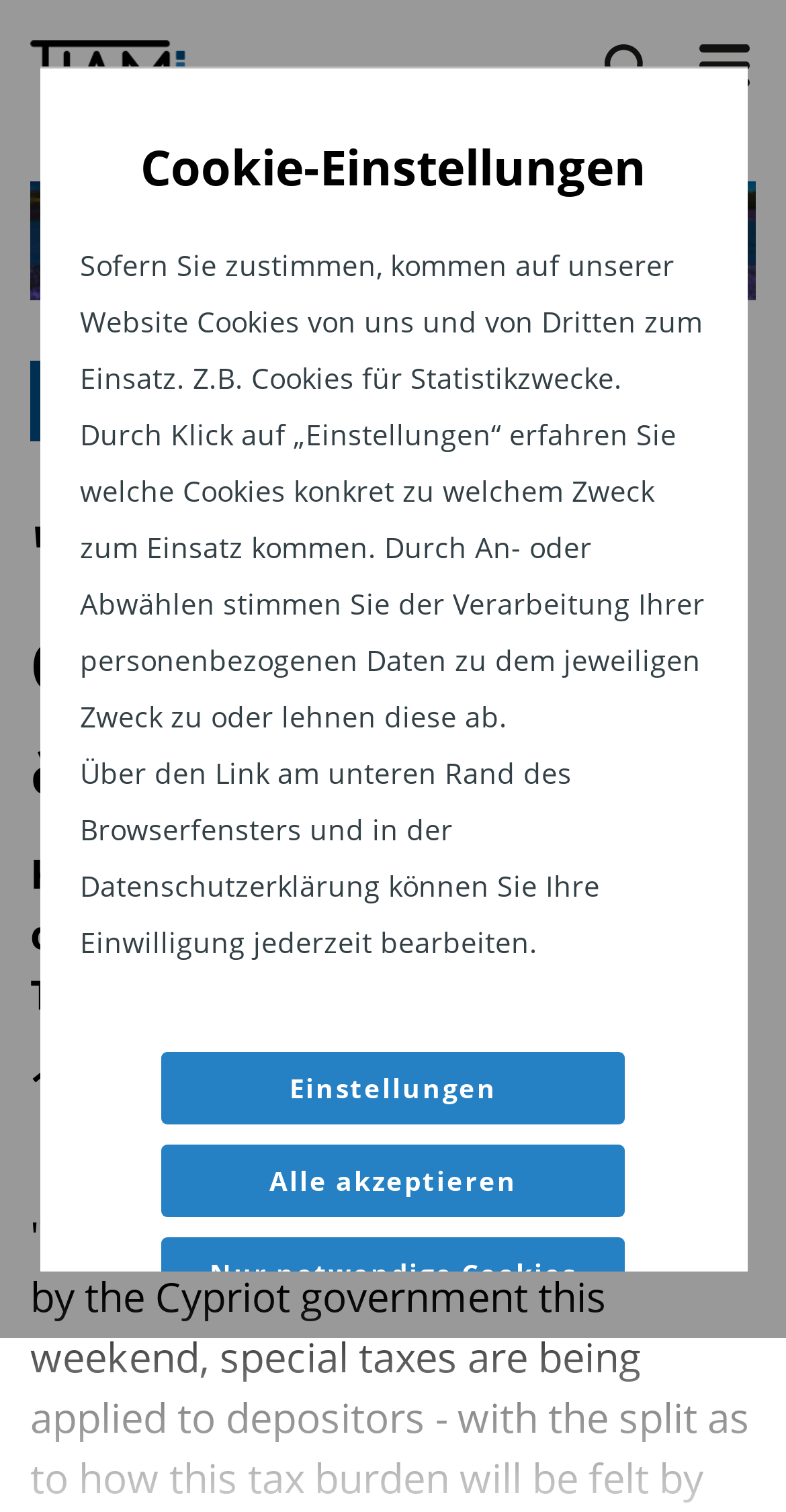What is the time of the article?
Using the visual information, respond with a single word or phrase.

08:55 Uhr